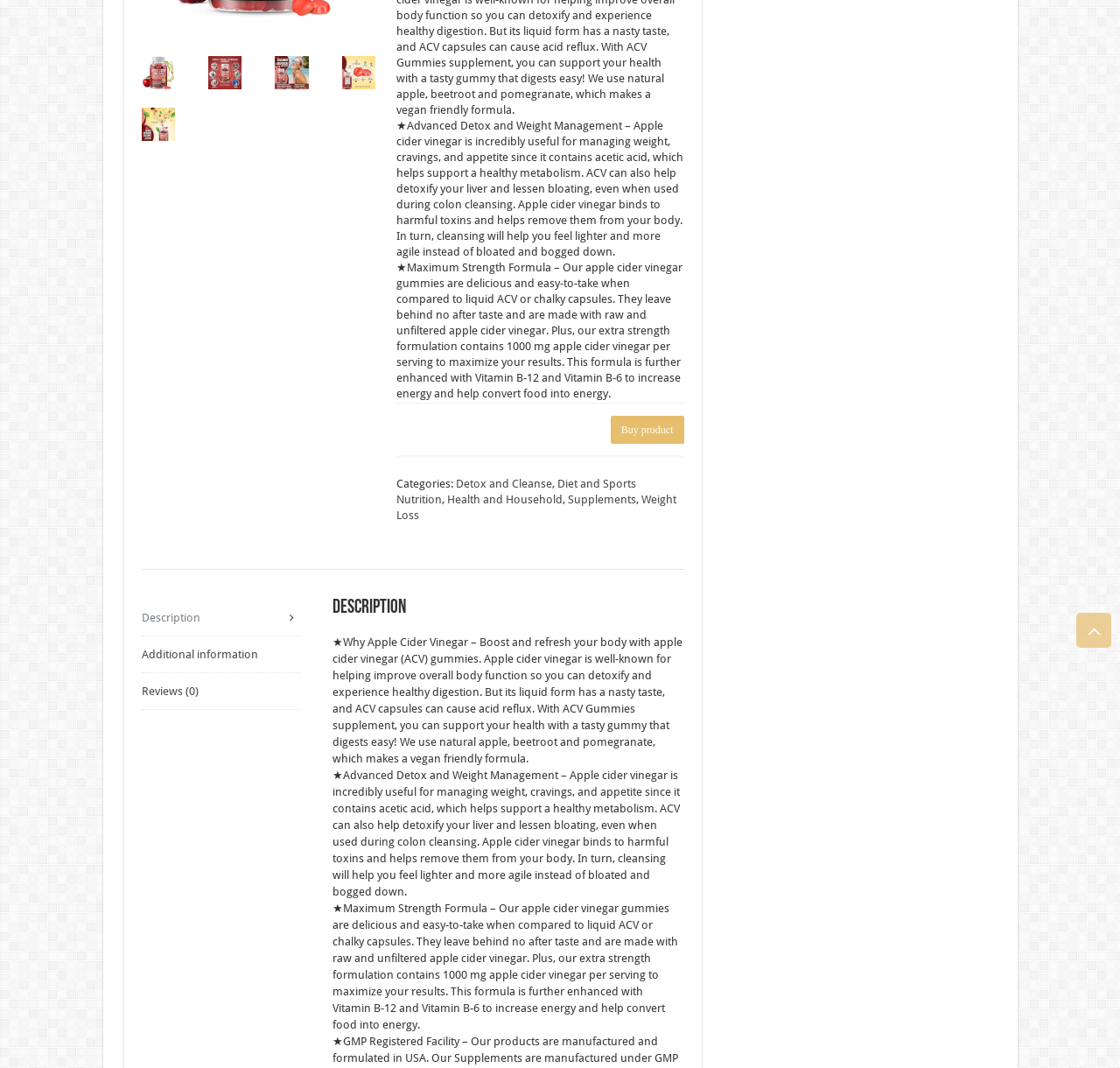Using the element description provided, determine the bounding box coordinates in the format (top-left x, top-left y, bottom-right x, bottom-right y). Ensure that all values are floating point numbers between 0 and 1. Element description: Diet and Sports Nutrition

[0.354, 0.447, 0.568, 0.474]